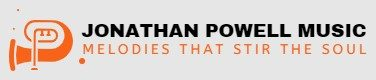What kind of music does Jonathan Powell focus on?
Answer the question based on the image using a single word or a brief phrase.

emotional and soulful compositions